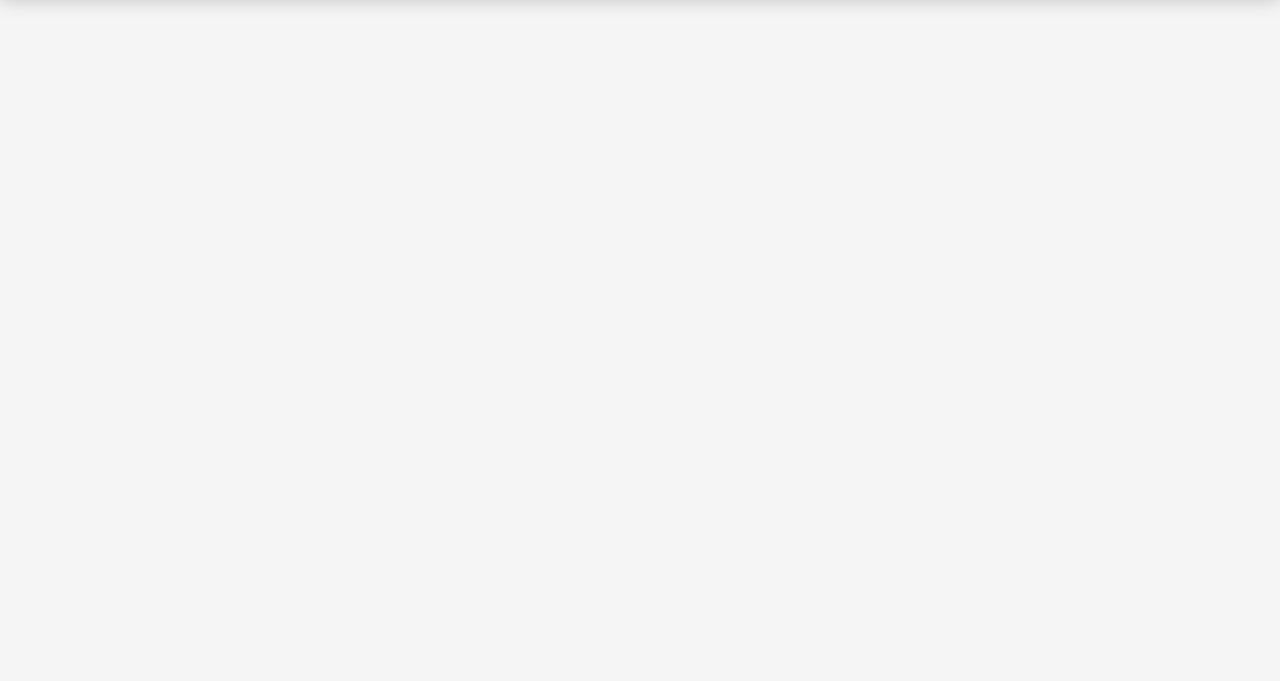Identify the bounding box coordinates of the HTML element based on this description: "Website Transfers".

[0.559, 0.369, 0.656, 0.395]